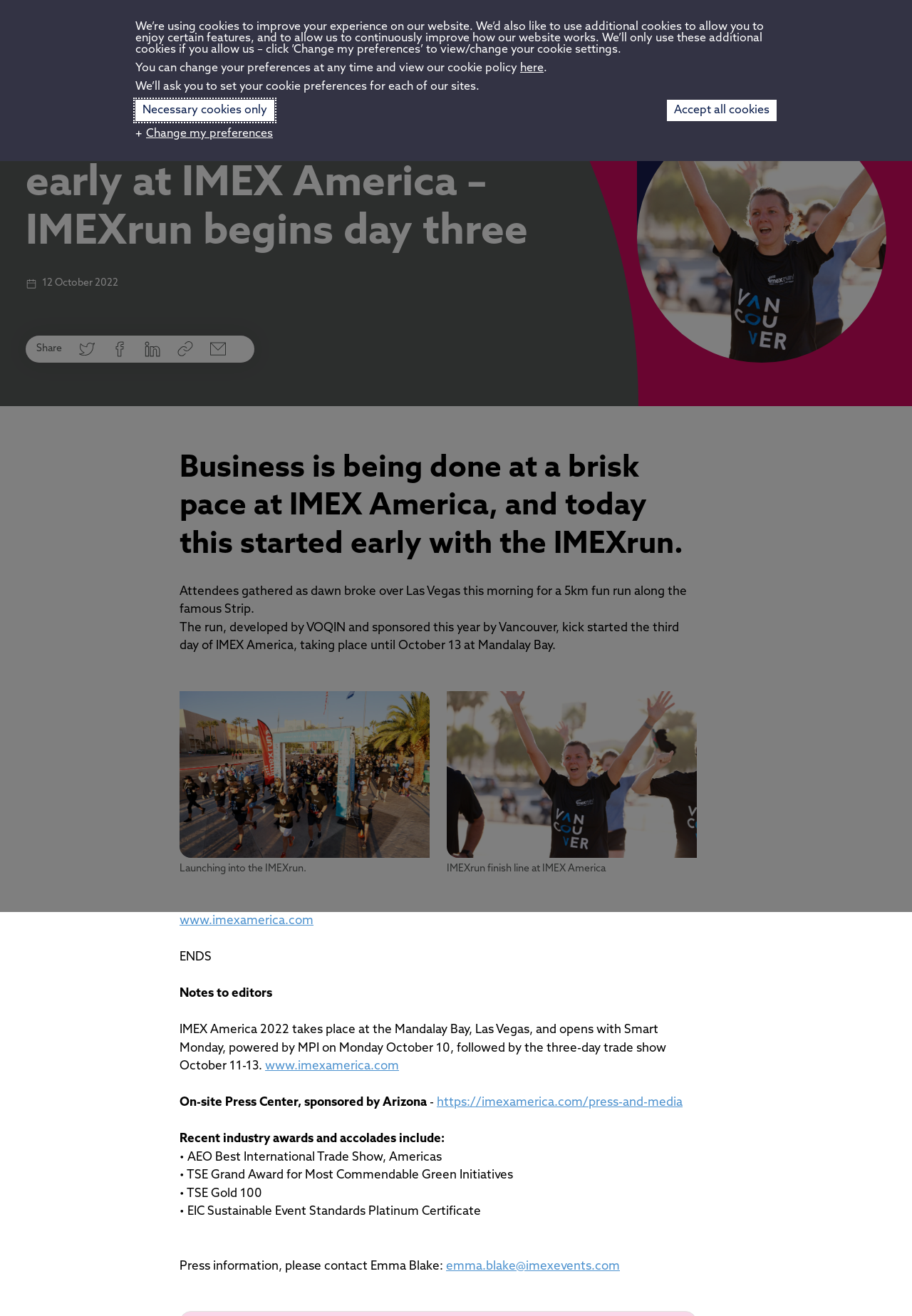Determine the bounding box coordinates for the UI element with the following description: "Help". The coordinates should be four float numbers between 0 and 1, represented as [left, top, right, bottom].

None